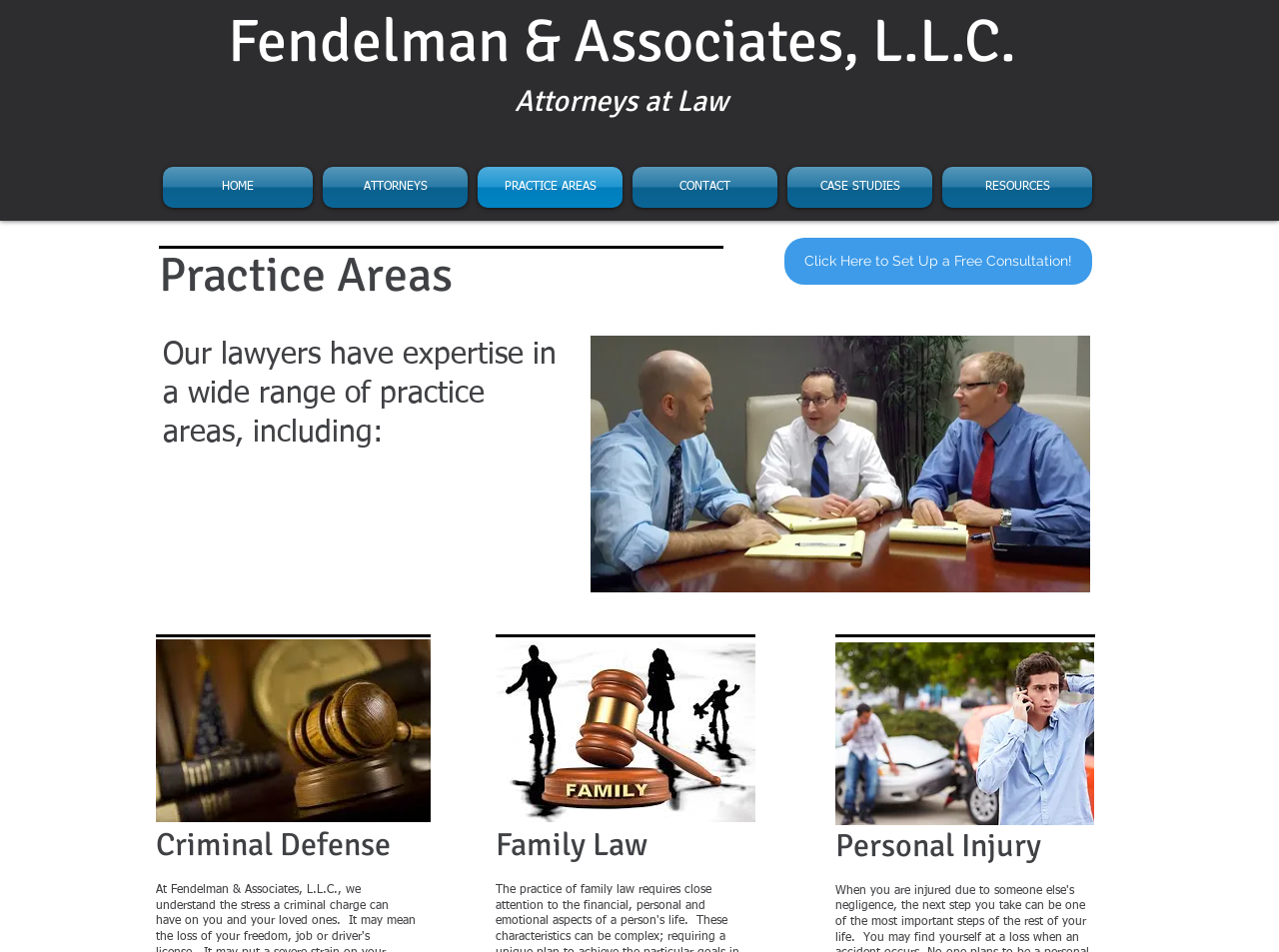Determine the bounding box coordinates for the area that needs to be clicked to fulfill this task: "Click on the 'Criminal Defense' link". The coordinates must be given as four float numbers between 0 and 1, i.e., [left, top, right, bottom].

[0.122, 0.867, 0.305, 0.907]